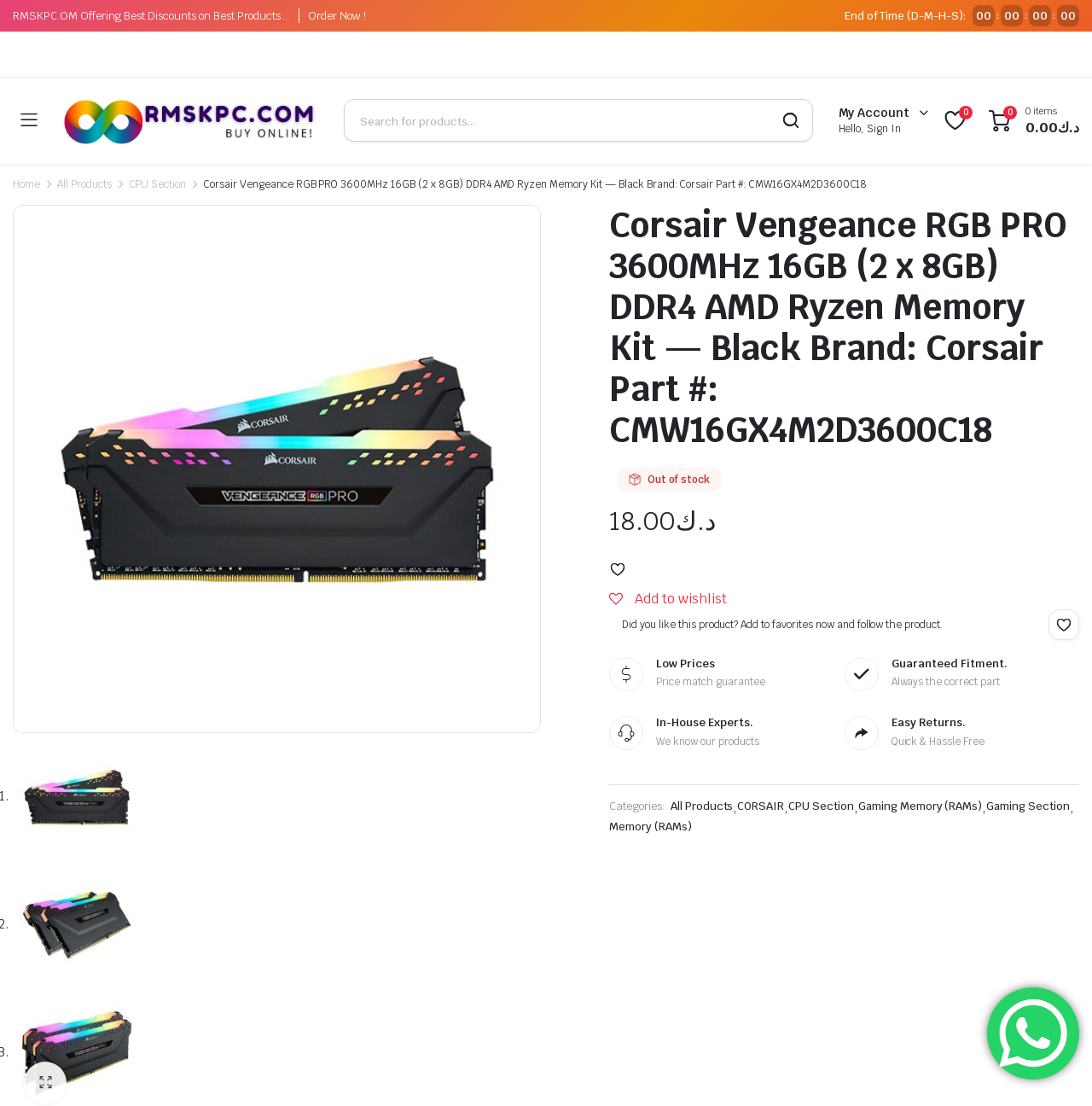Use the details in the image to answer the question thoroughly: 
What is the category of the product?

The category of the product can be found in the 'Categories:' section, where it is listed as 'Gaming Memory (RAMs)'.